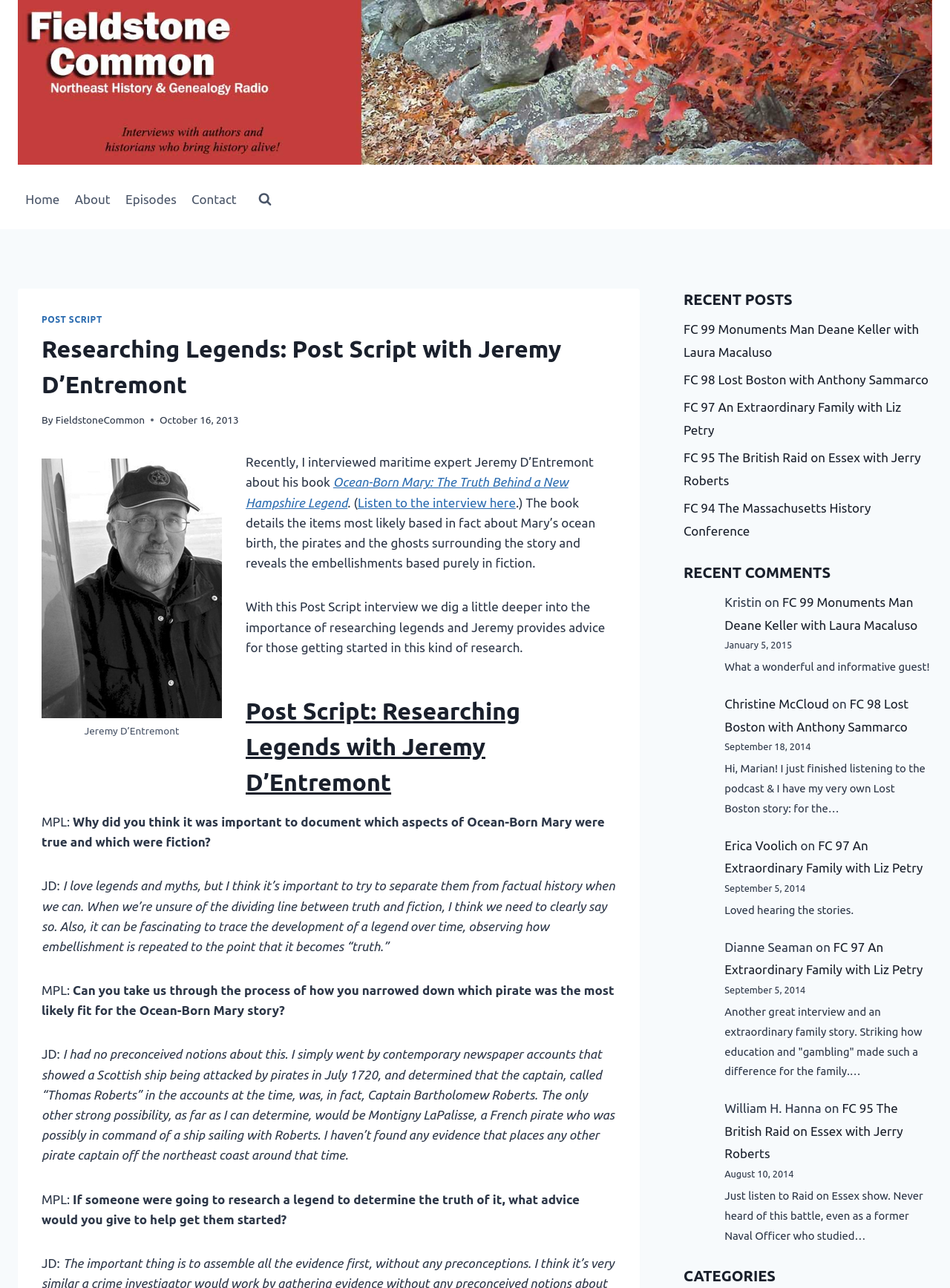What is the name of the book discussed in the interview?
Using the image as a reference, deliver a detailed and thorough answer to the question.

The answer can be found in the text 'Recently, I interviewed maritime expert Jeremy D’Entremont about his book Ocean-Born Mary: The Truth Behind a New Hampshire Legend.'